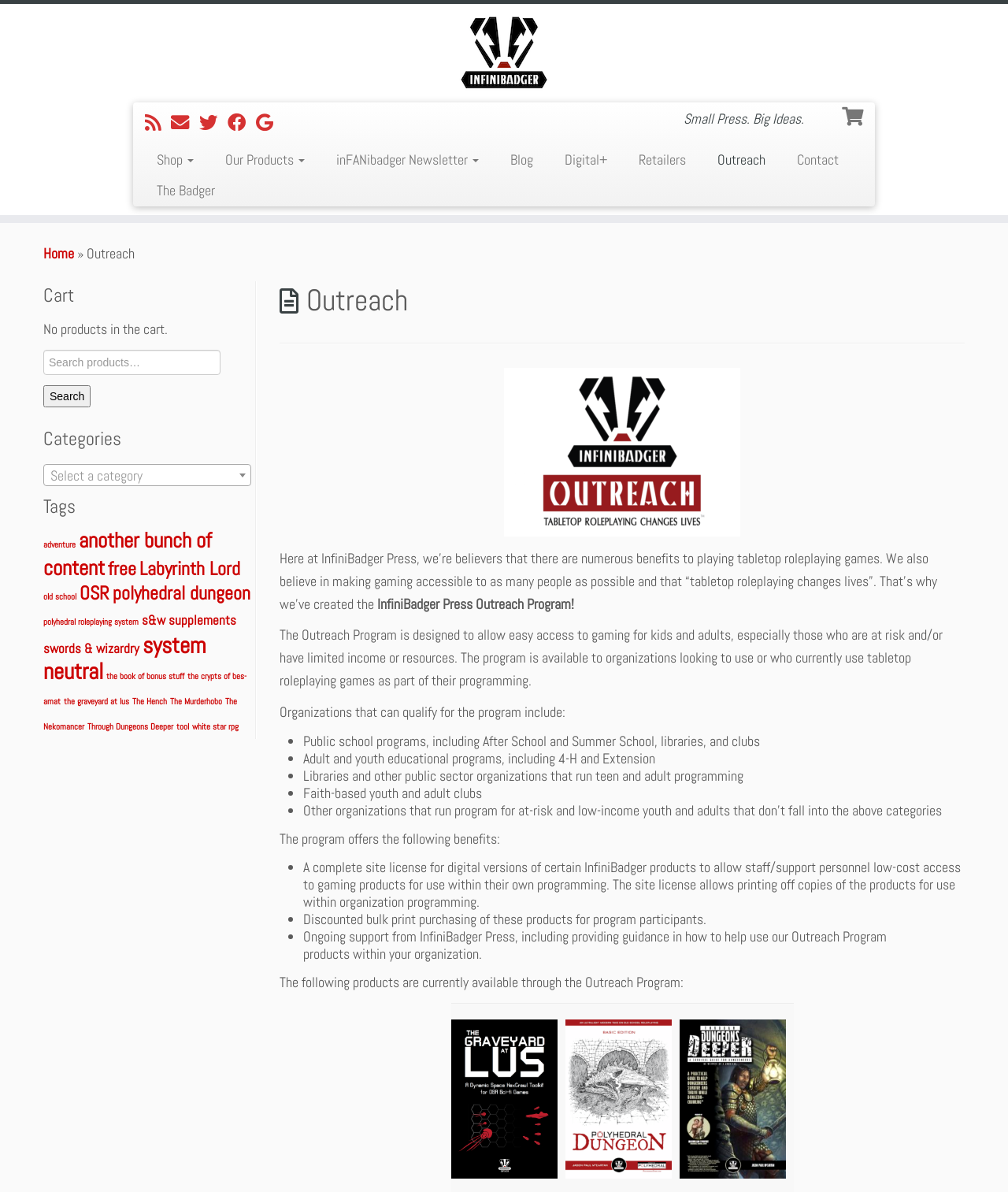Please identify the bounding box coordinates of where to click in order to follow the instruction: "Search for products".

[0.043, 0.294, 0.249, 0.341]